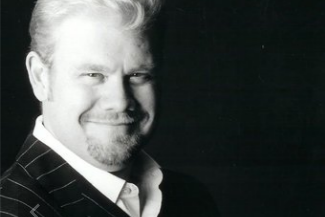Convey all the details present in the image.

The image features a smiling man with light-colored hair styled in waves and a neatly groomed beard. He is wearing a dark pinstripe suit with a white shirt, giving off a polished and professional appearance. The background is dark, which contrasts with his light features, highlighting his friendly expression. This image is associated with an interview titled "Stuart Skelton interview," indicating that the individual is likely a person of interest in the performing arts, possibly related to music or theatre.